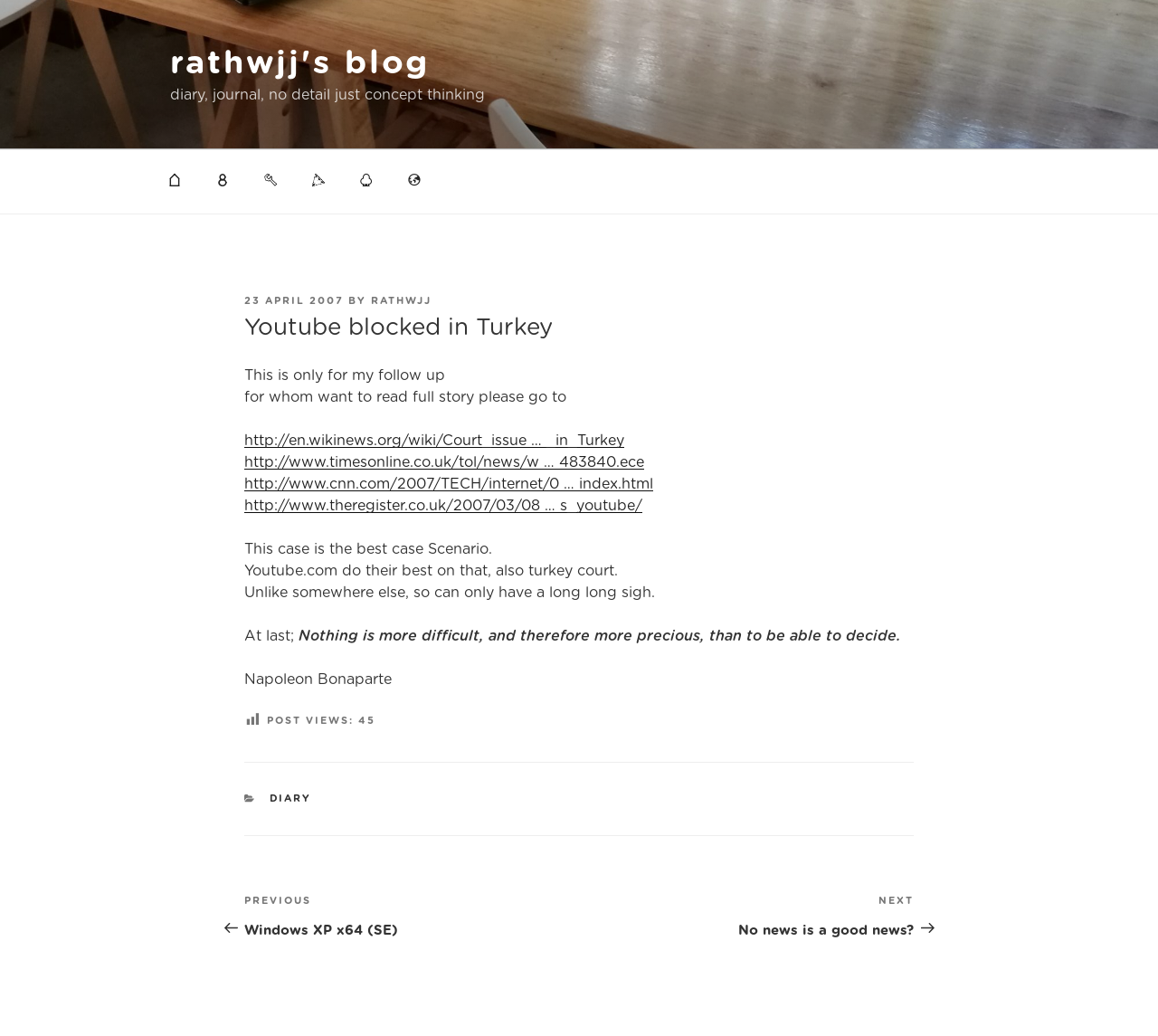Please give a succinct answer to the question in one word or phrase:
What is the topic of this blog post?

Youtube blocked in Turkey